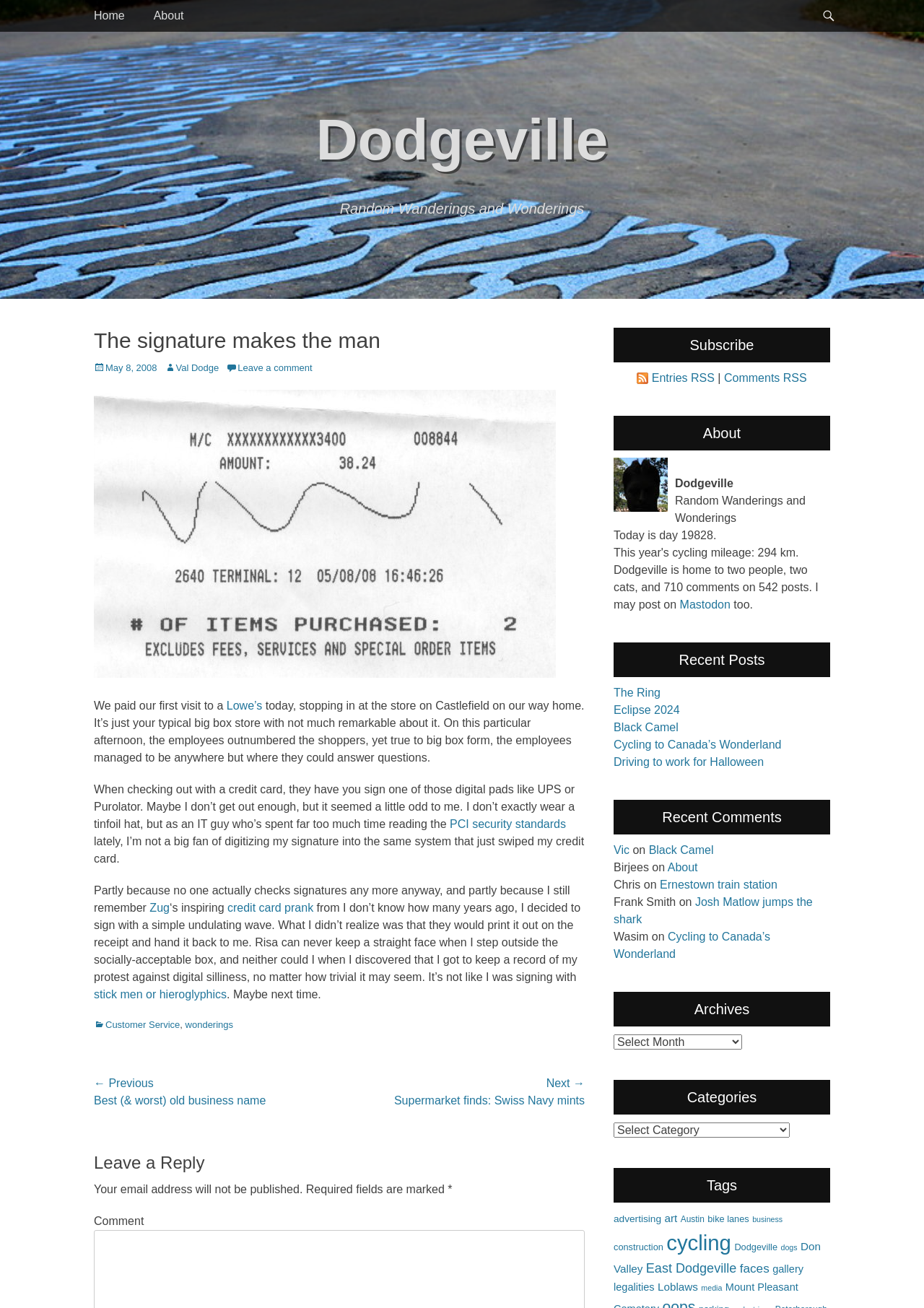Identify the bounding box coordinates of the clickable region necessary to fulfill the following instruction: "Click on the 'Leave a comment' link". The bounding box coordinates should be four float numbers between 0 and 1, i.e., [left, top, right, bottom].

[0.245, 0.277, 0.338, 0.285]